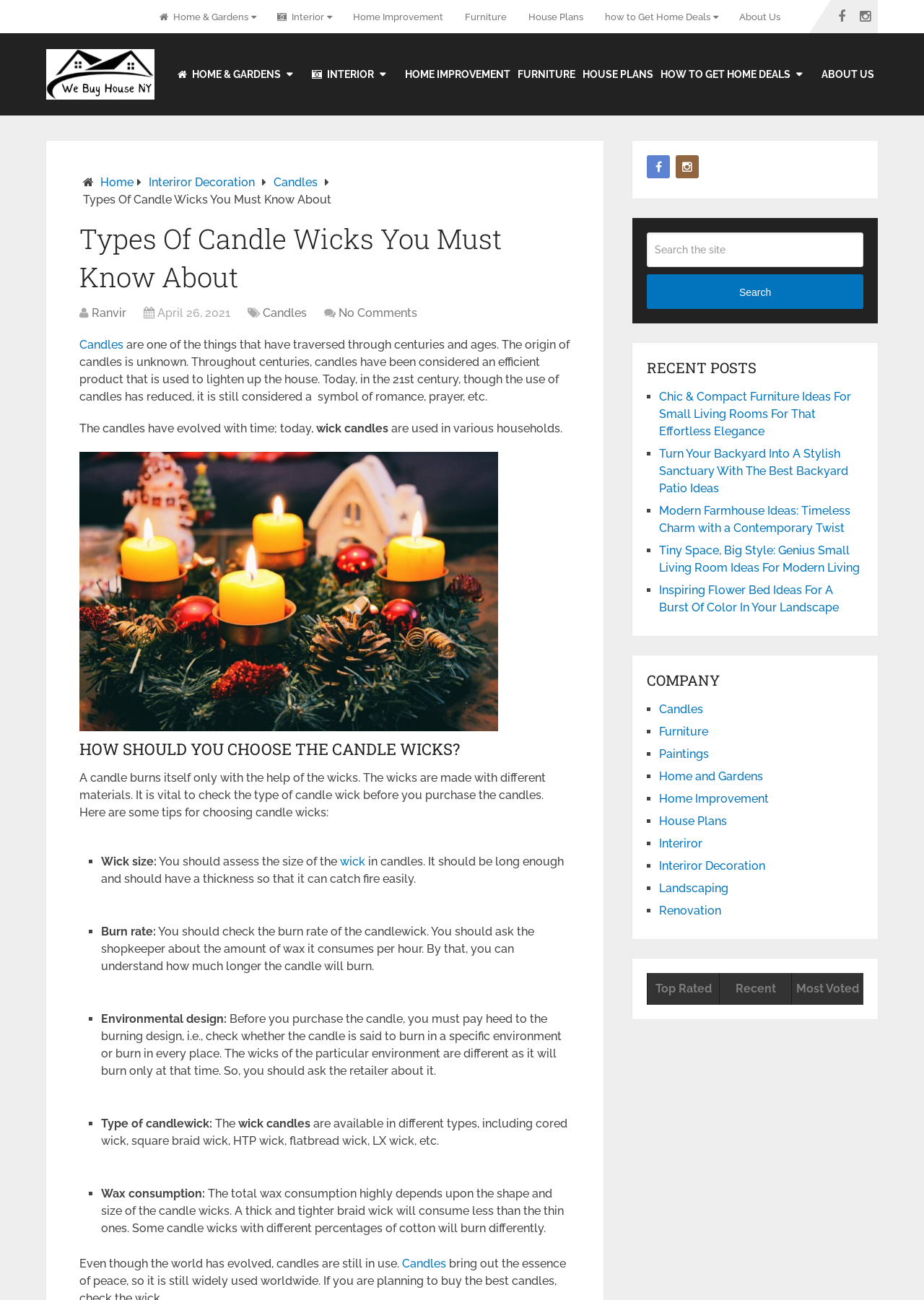Determine the coordinates of the bounding box for the clickable area needed to execute this instruction: "Learn about Candles".

[0.296, 0.135, 0.344, 0.145]